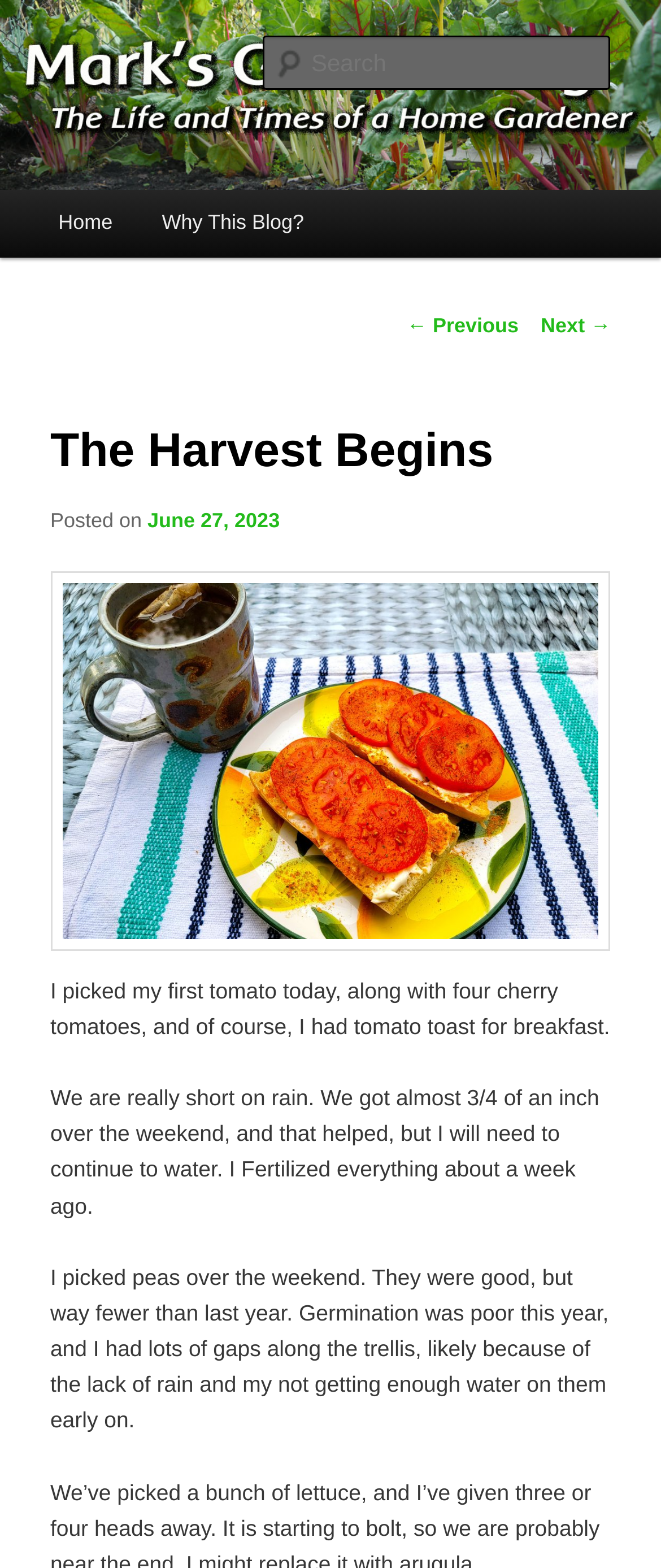Find the UI element described as: "Mark's Garden Blog" and predict its bounding box coordinates. Ensure the coordinates are four float numbers between 0 and 1, [left, top, right, bottom].

[0.076, 0.079, 0.655, 0.108]